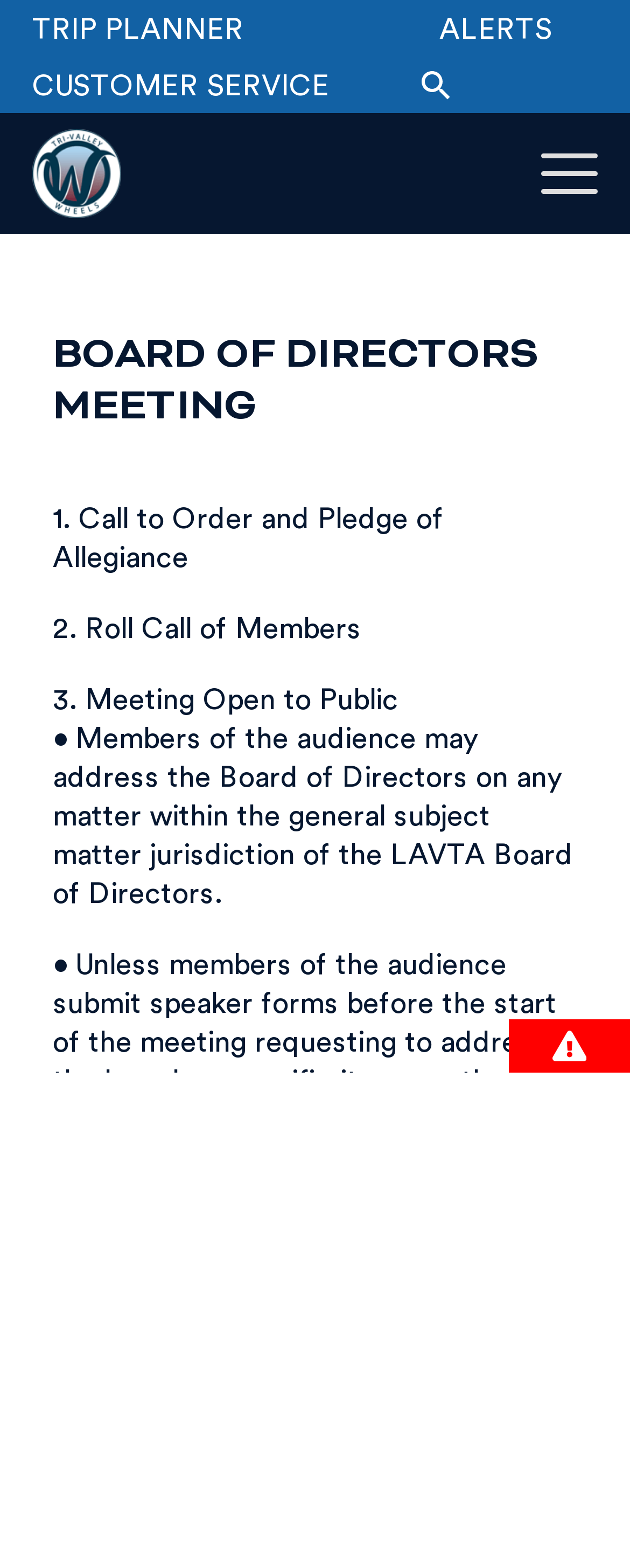What is the purpose of the meeting?
Using the image as a reference, answer the question in detail.

I found the answer by looking at the heading element 'BOARD OF DIRECTORS MEETING' which is located in the middle of the webpage, and also by analyzing the static text elements below it, such as '1. Call to Order and Pledge of Allegiance', '2. Roll Call of Members', etc.